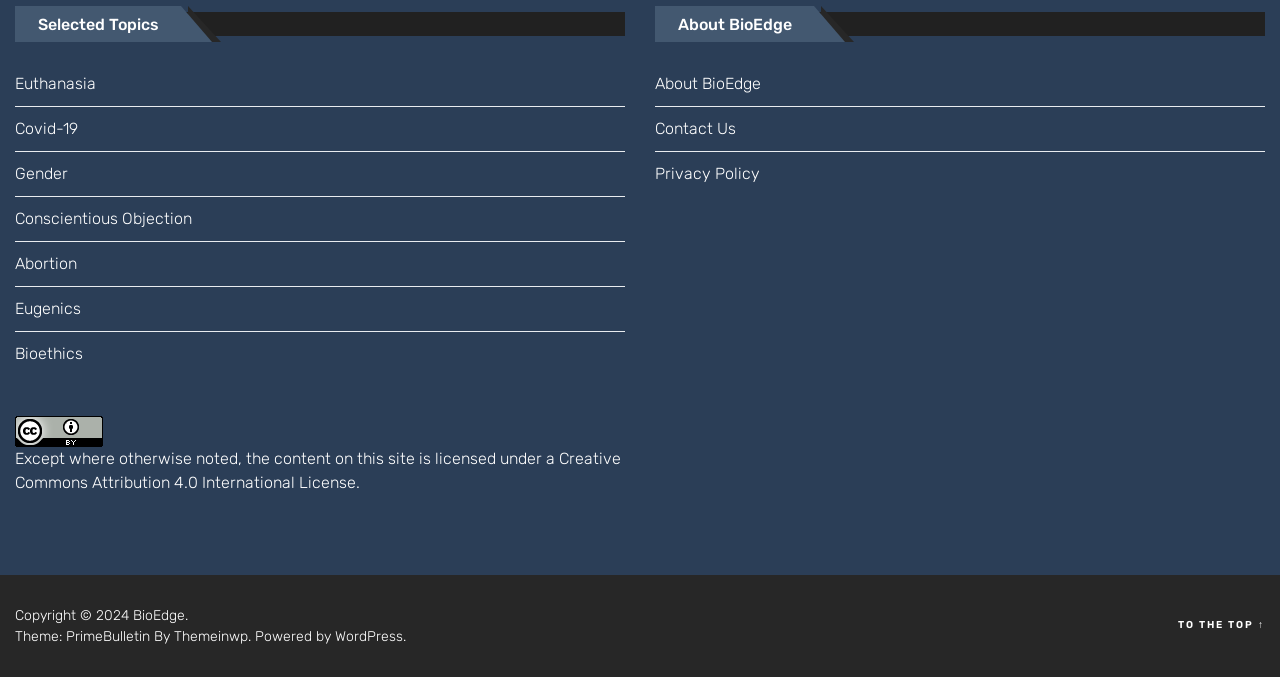Determine the bounding box coordinates of the clickable area required to perform the following instruction: "Click on Euthanasia". The coordinates should be represented as four float numbers between 0 and 1: [left, top, right, bottom].

[0.012, 0.091, 0.488, 0.156]